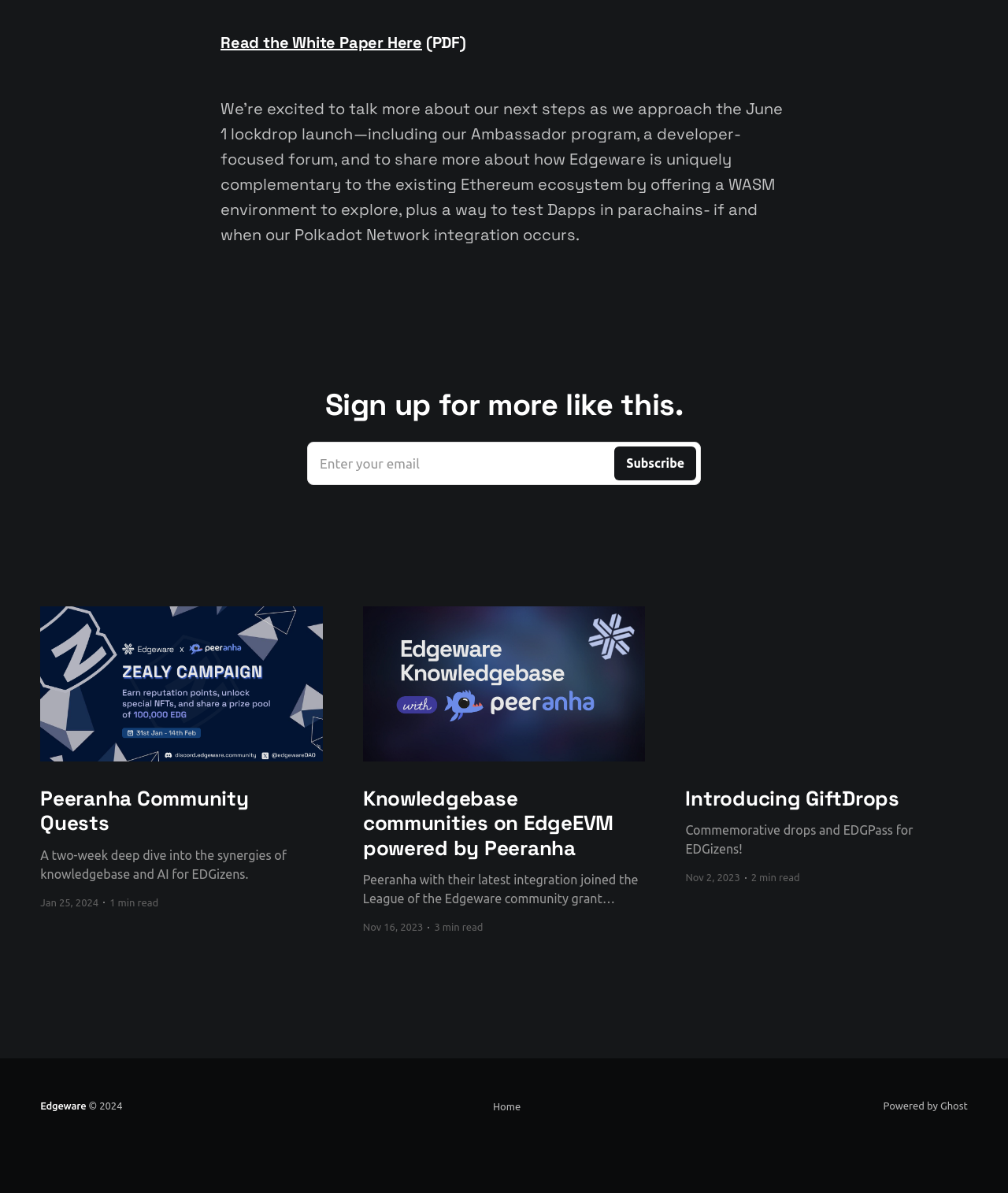Identify the bounding box coordinates for the element you need to click to achieve the following task: "Sign up for more like this". Provide the bounding box coordinates as four float numbers between 0 and 1, in the form [left, top, right, bottom].

[0.305, 0.37, 0.695, 0.407]